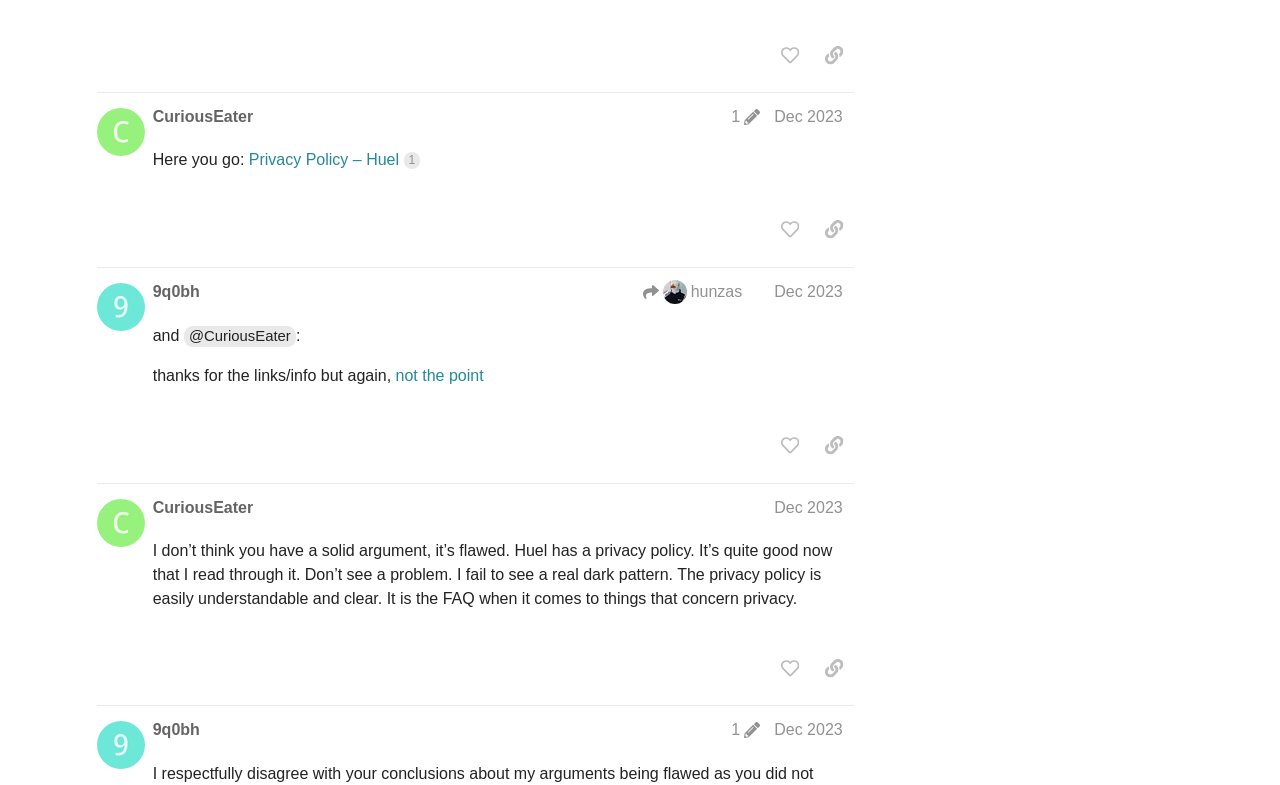Identify the bounding box coordinates of the region that needs to be clicked to carry out this instruction: "Add to cart". Provide these coordinates as four float numbers ranging from 0 to 1, i.e., [left, top, right, bottom].

None